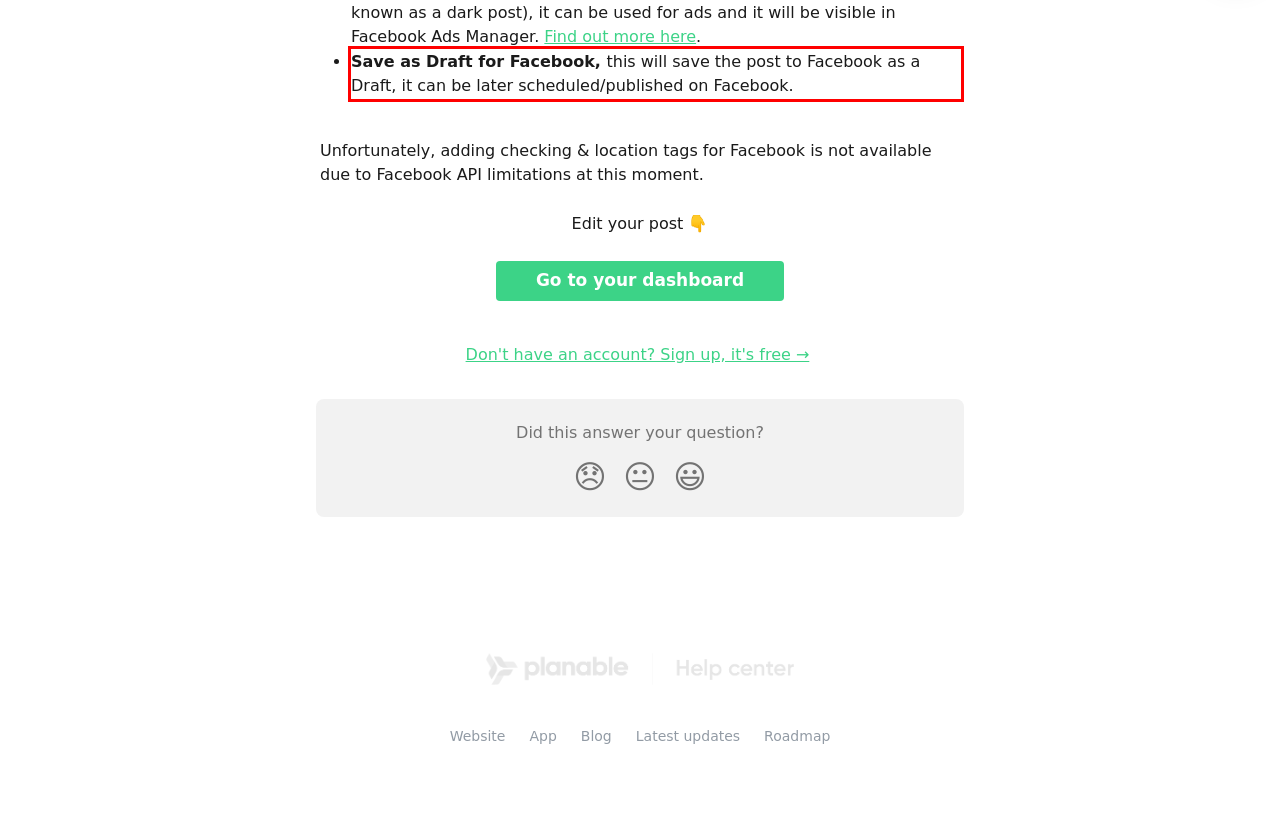Identify the text inside the red bounding box in the provided webpage screenshot and transcribe it.

Save as Draft for Facebook, this will save the post to Facebook as a Draft, it can be later scheduled/published on Facebook.